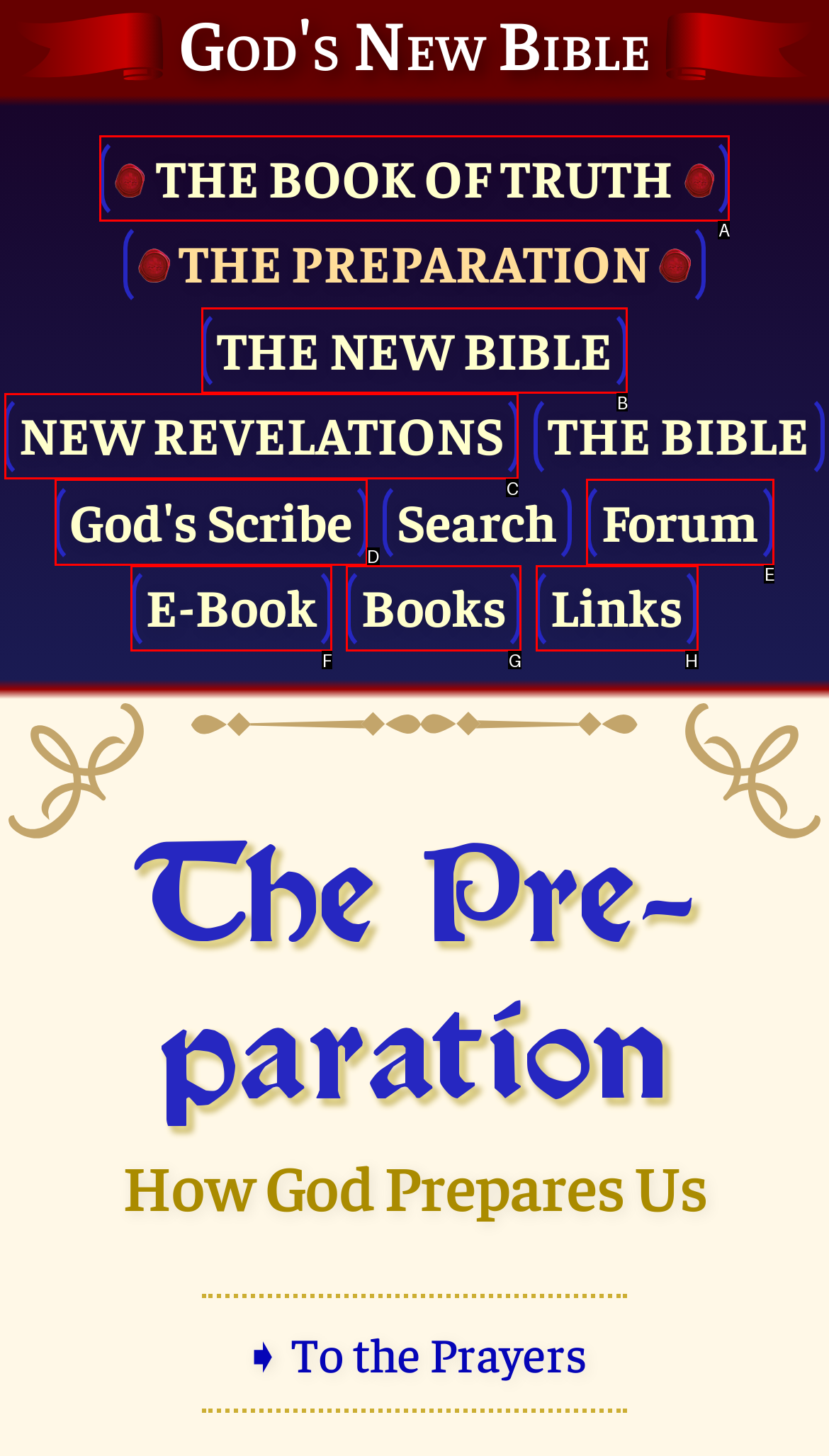Select the HTML element that needs to be clicked to perform the task: Click on THE BOOK OF TRUTH. Reply with the letter of the chosen option.

A